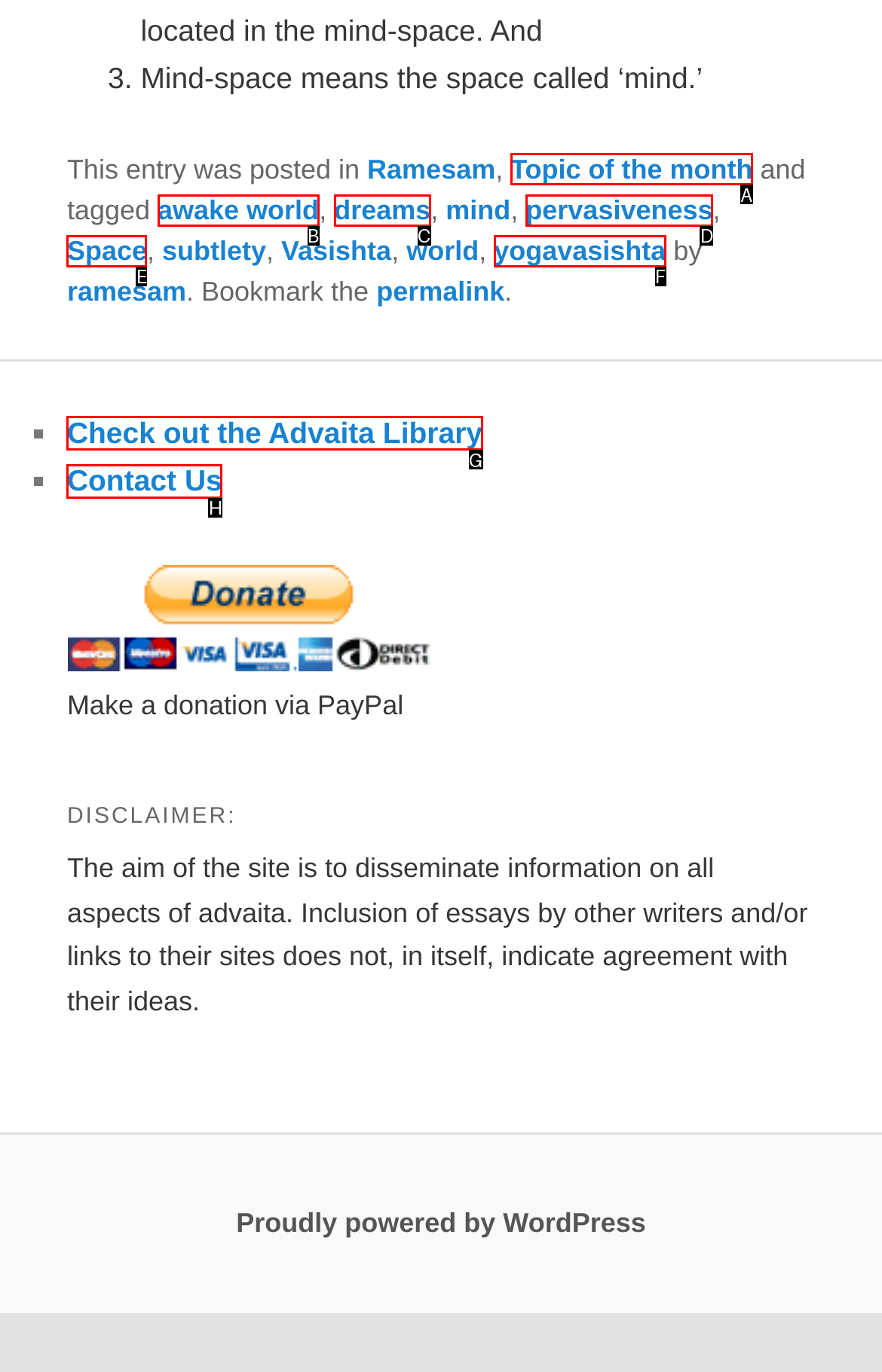Choose the correct UI element to click for this task: View Travelling Tips Answer using the letter from the given choices.

None